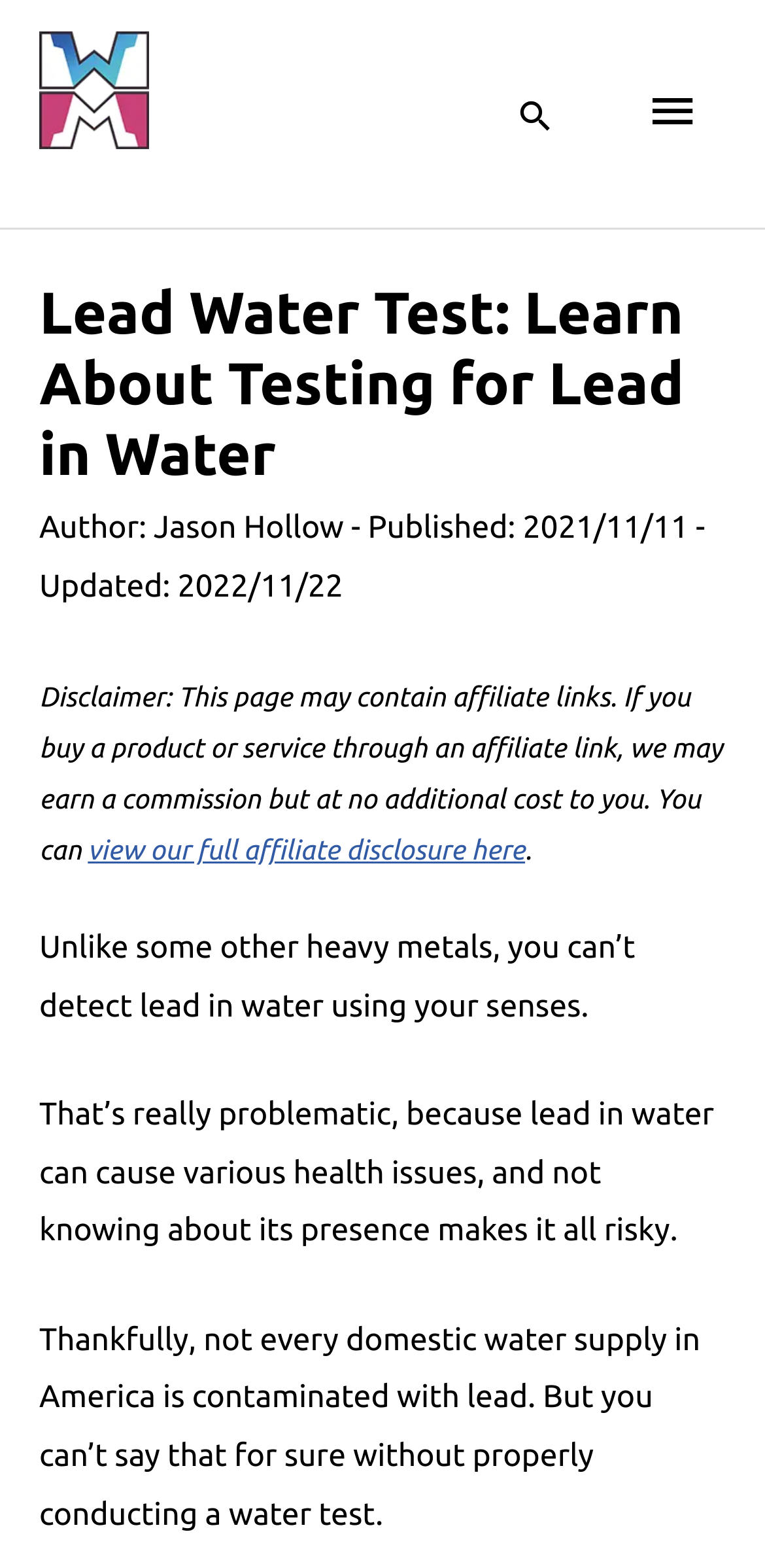Is every domestic water supply in America contaminated with lead?
Deliver a detailed and extensive answer to the question.

The static text element 'Thankfully, not every domestic water supply in America is contaminated with lead.' implies that not all domestic water supplies in America are contaminated with lead.